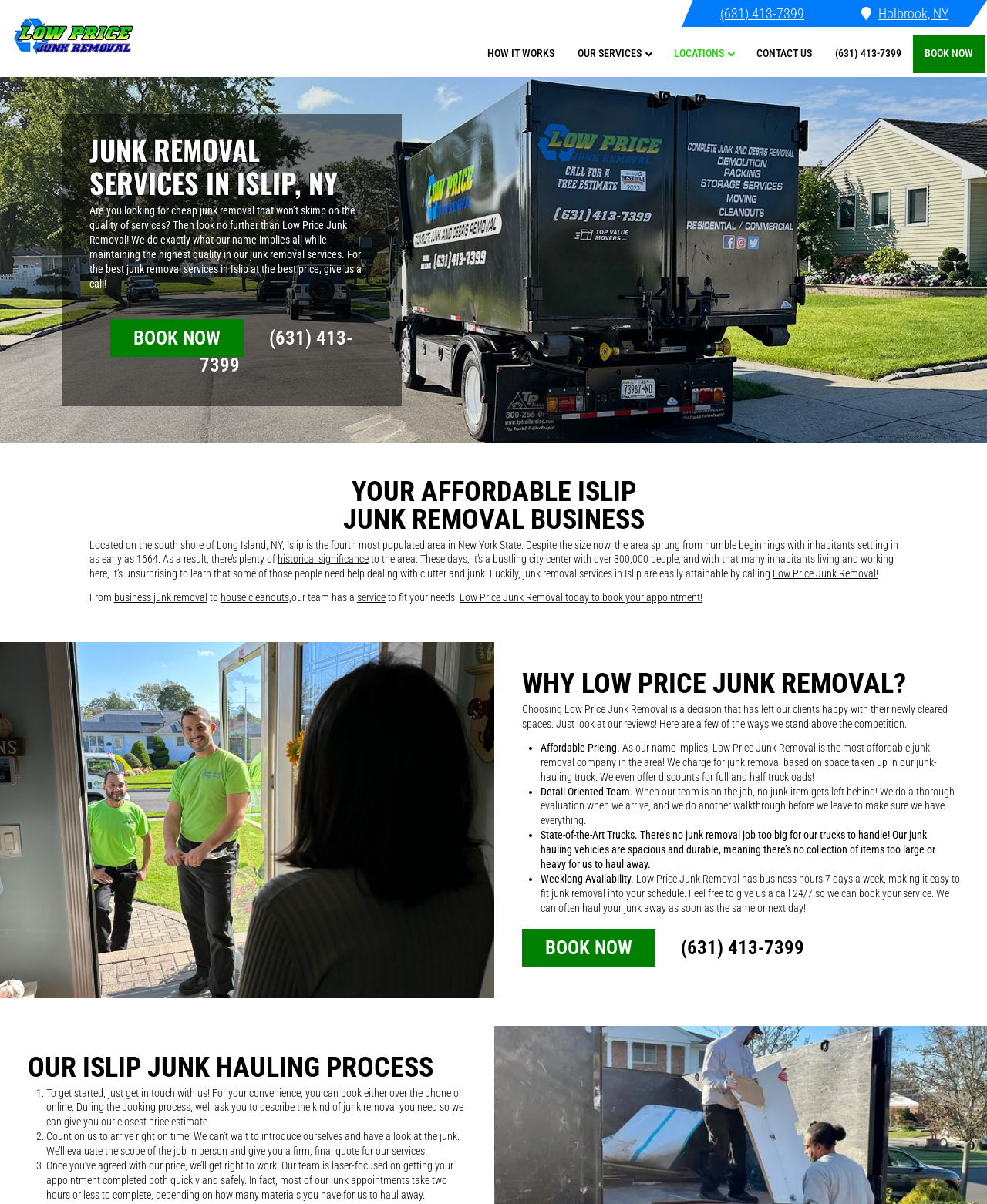Please find the bounding box coordinates of the section that needs to be clicked to achieve this instruction: "Call the phone number".

[0.73, 0.004, 0.815, 0.018]